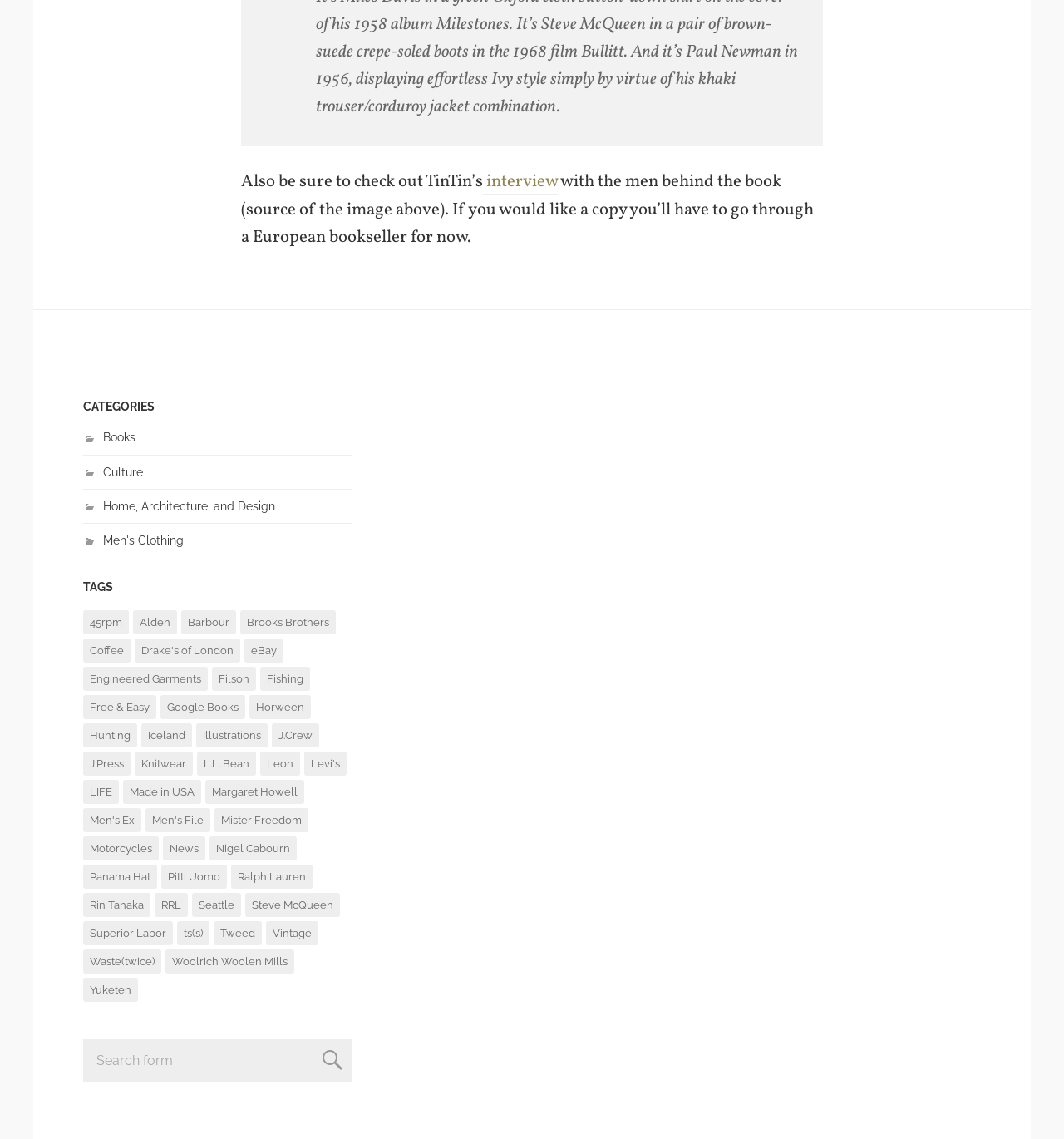Could you locate the bounding box coordinates for the section that should be clicked to accomplish this task: "Search for something".

[0.078, 0.912, 0.331, 0.95]